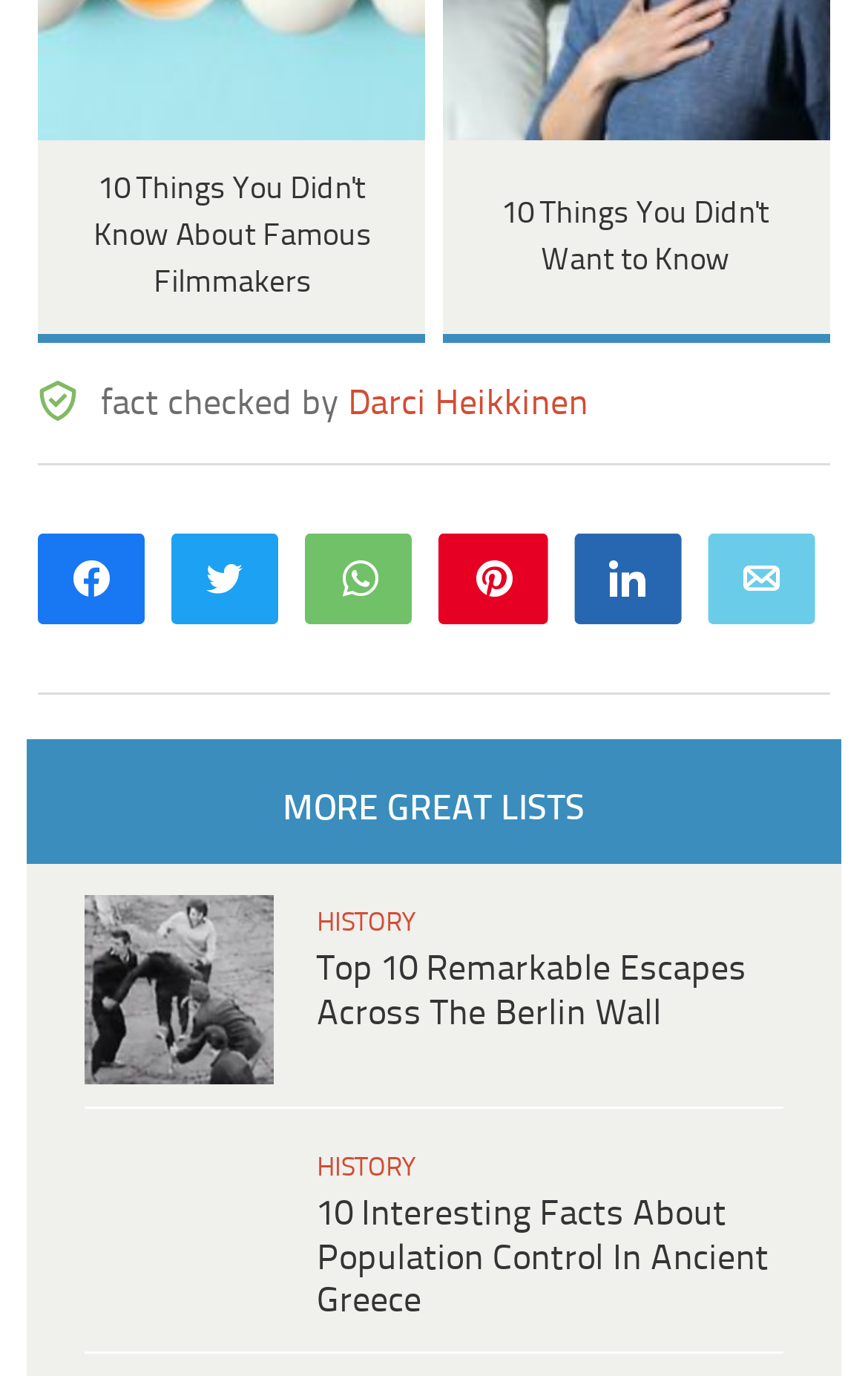What is the name of the fact-checker?
Based on the image, answer the question with as much detail as possible.

The link element with the text 'Darci Heikkinen' is located next to the 'fact checked by' text, indicating that Darci Heikkinen is the fact-checker.